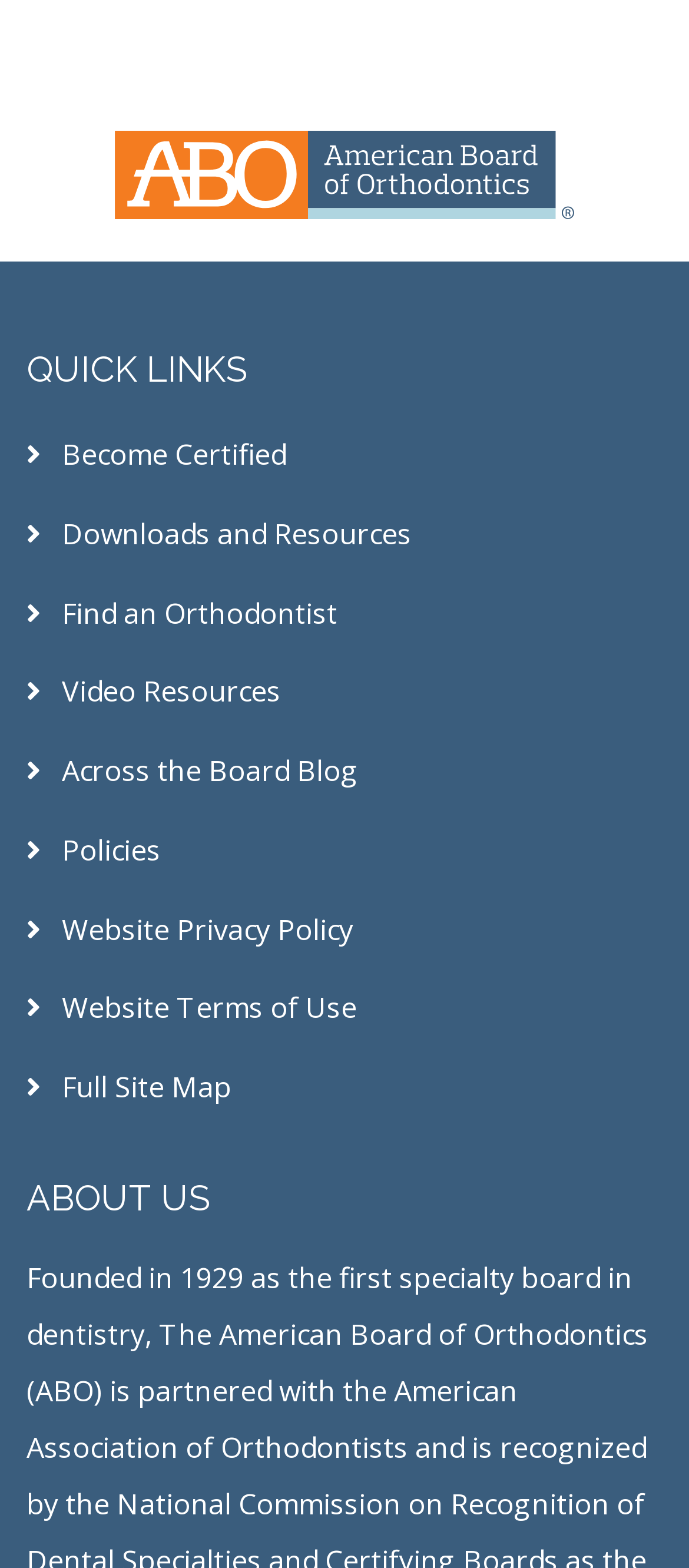Provide your answer in one word or a succinct phrase for the question: 
What is the logo located at?

Top-left